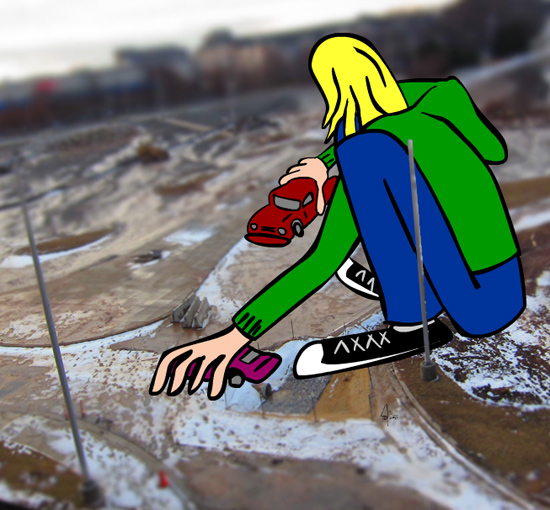What is the tone of the image?
From the screenshot, provide a brief answer in one word or phrase.

nostalgic